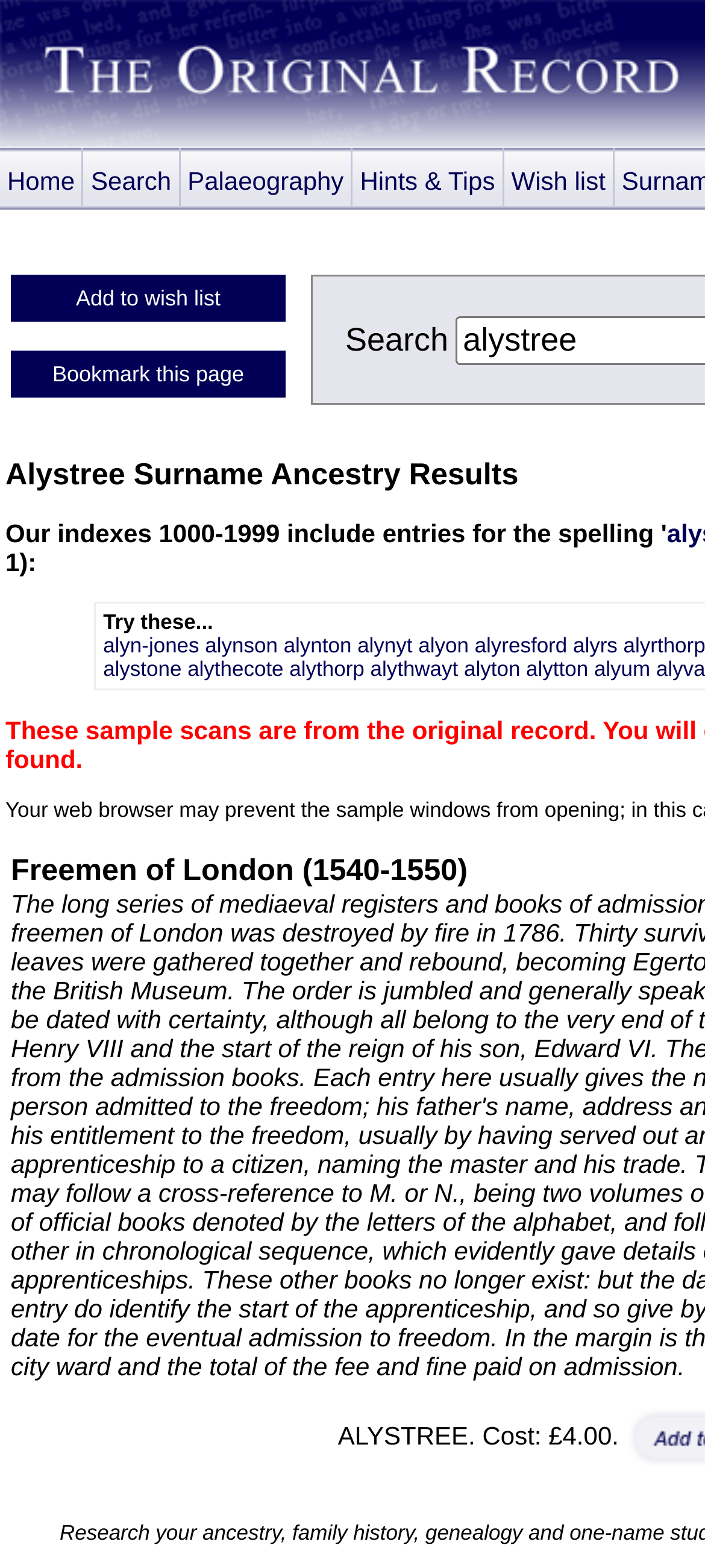From the element description: "Add to wish list", extract the bounding box coordinates of the UI element. The coordinates should be expressed as four float numbers between 0 and 1, in the order [left, top, right, bottom].

[0.015, 0.175, 0.405, 0.205]